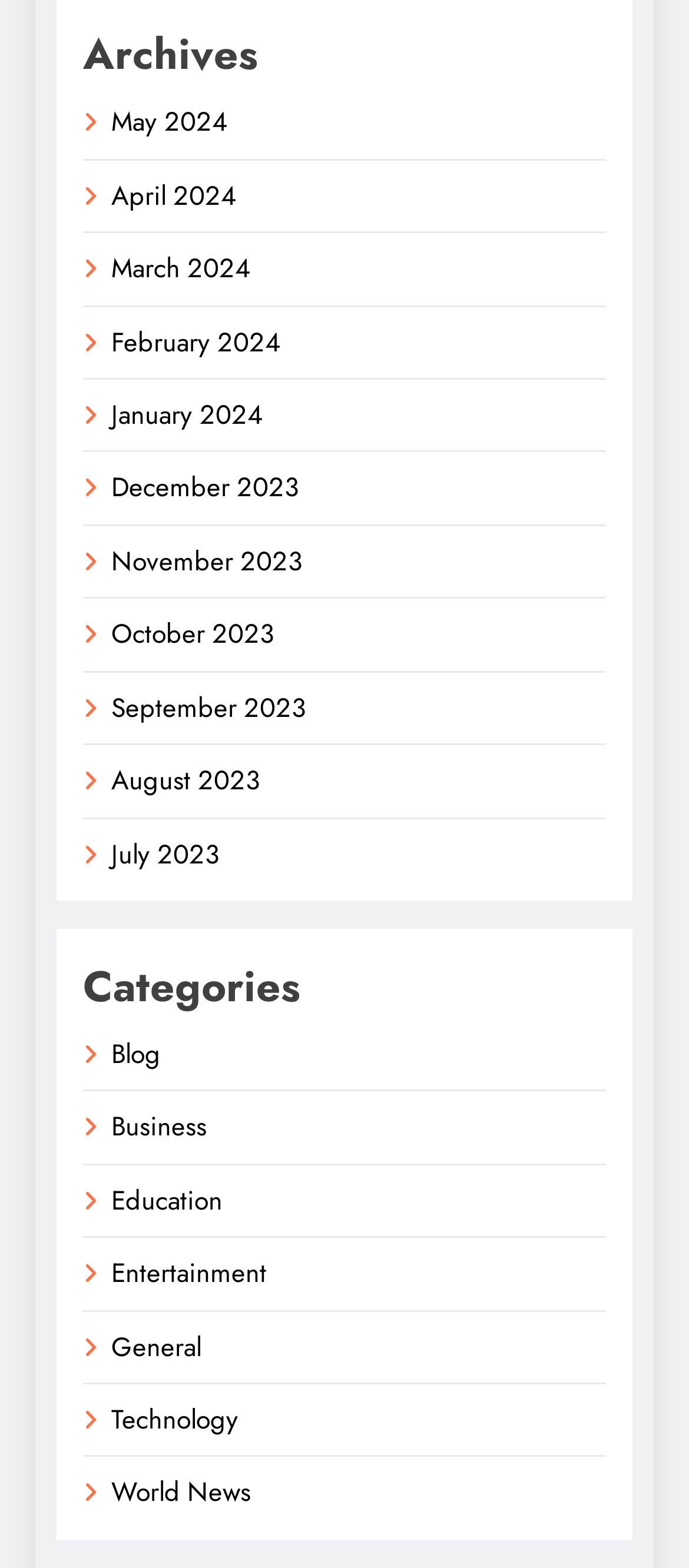Determine the bounding box coordinates of the clickable element to complete this instruction: "check archives for January 2024". Provide the coordinates in the format of four float numbers between 0 and 1, [left, top, right, bottom].

[0.162, 0.252, 0.382, 0.277]